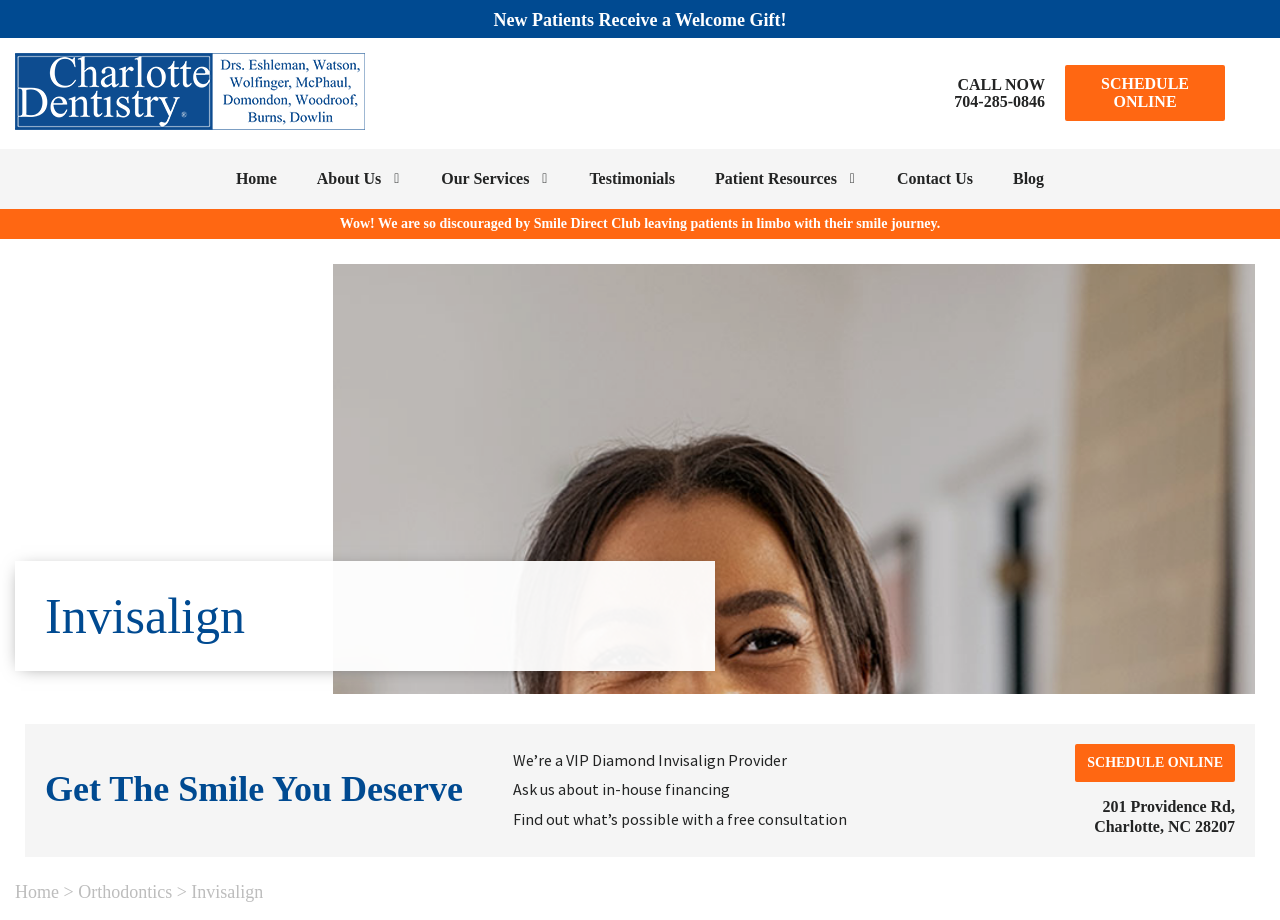What is the benefit of scheduling a consultation?
From the screenshot, supply a one-word or short-phrase answer.

Find out what’s possible